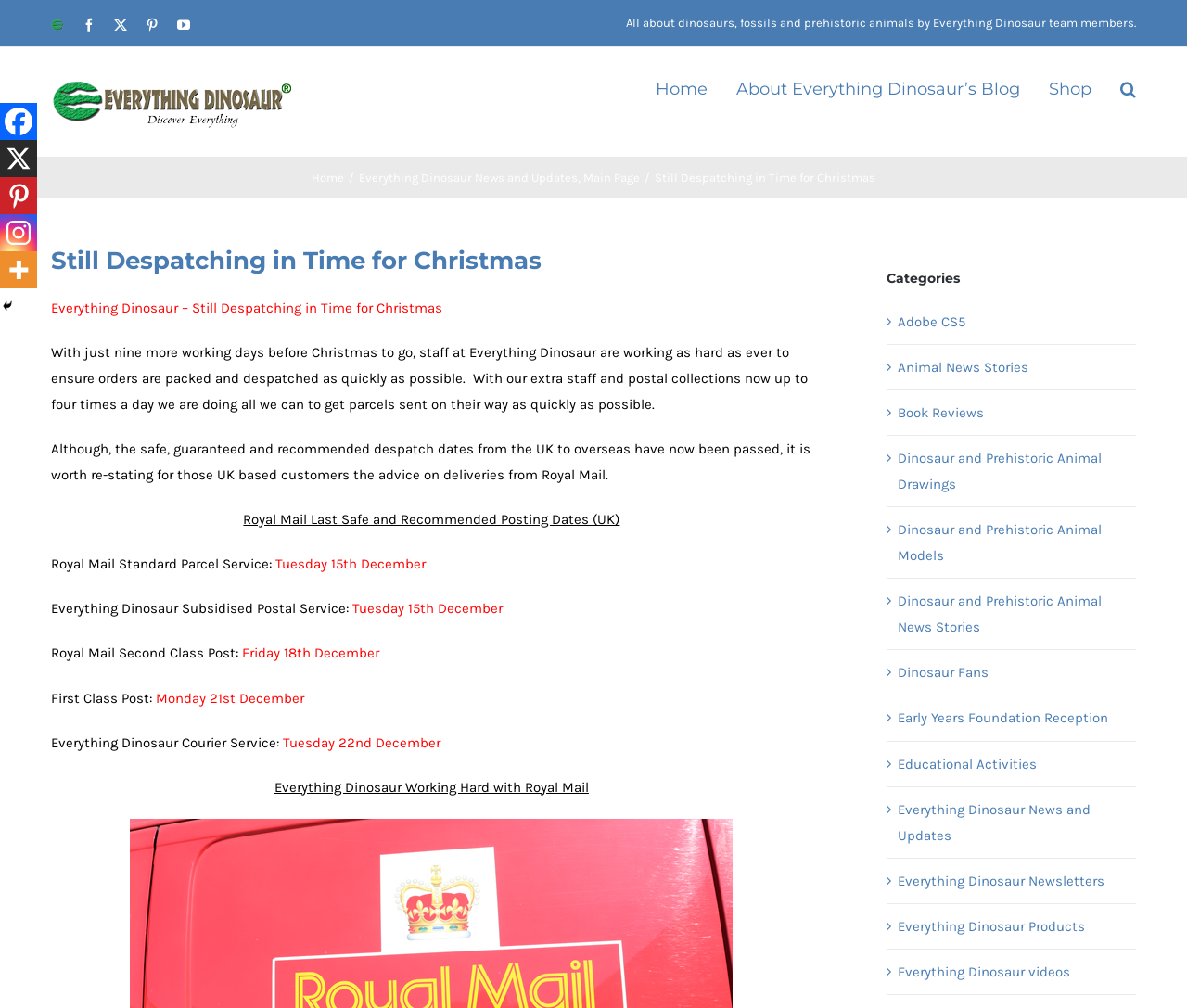Locate and provide the bounding box coordinates for the HTML element that matches this description: "aria-label="Search" title="Search"".

[0.944, 0.047, 0.957, 0.126]